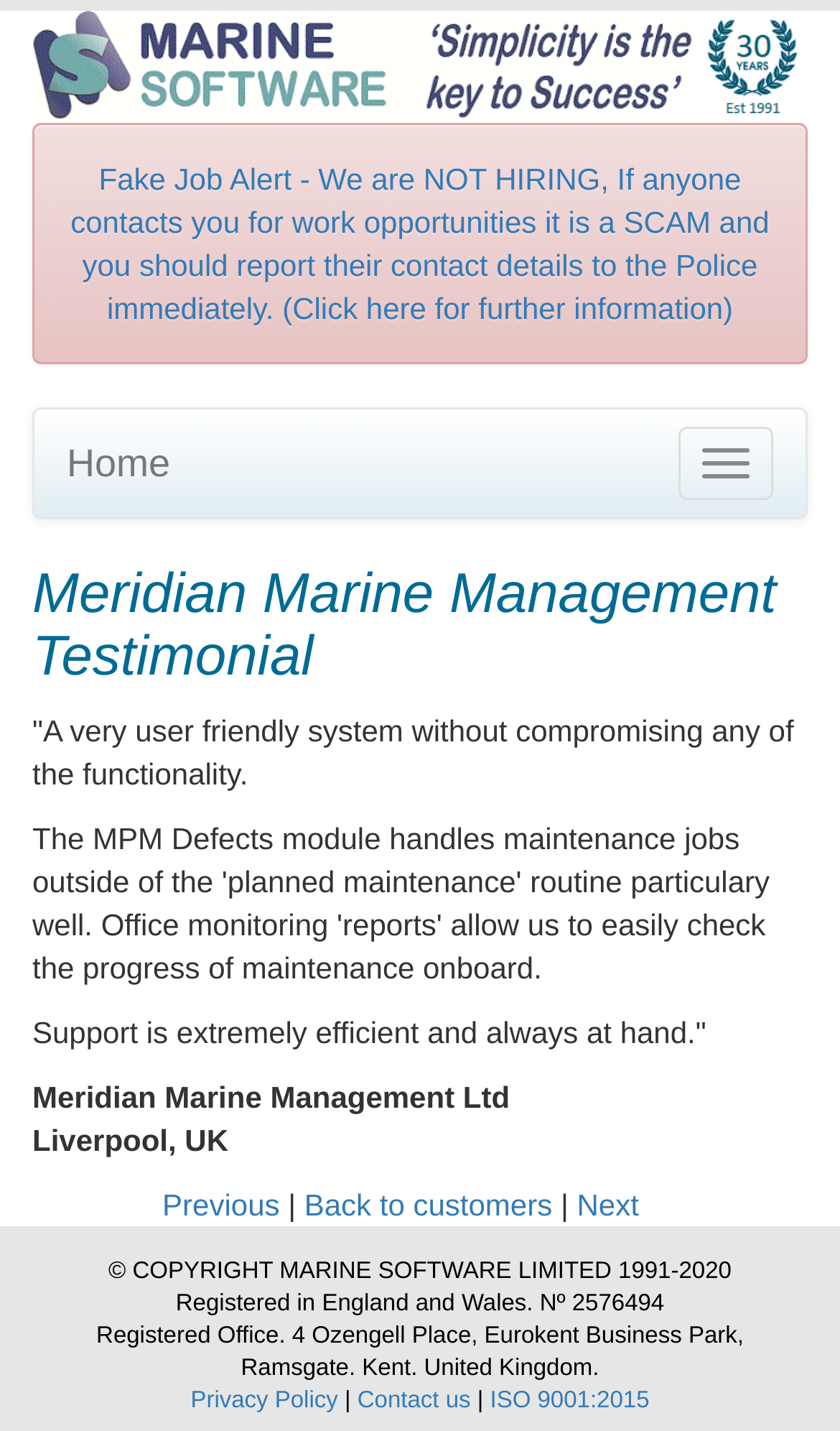Determine the bounding box coordinates for the region that must be clicked to execute the following instruction: "Toggle navigation".

[0.808, 0.299, 0.921, 0.35]